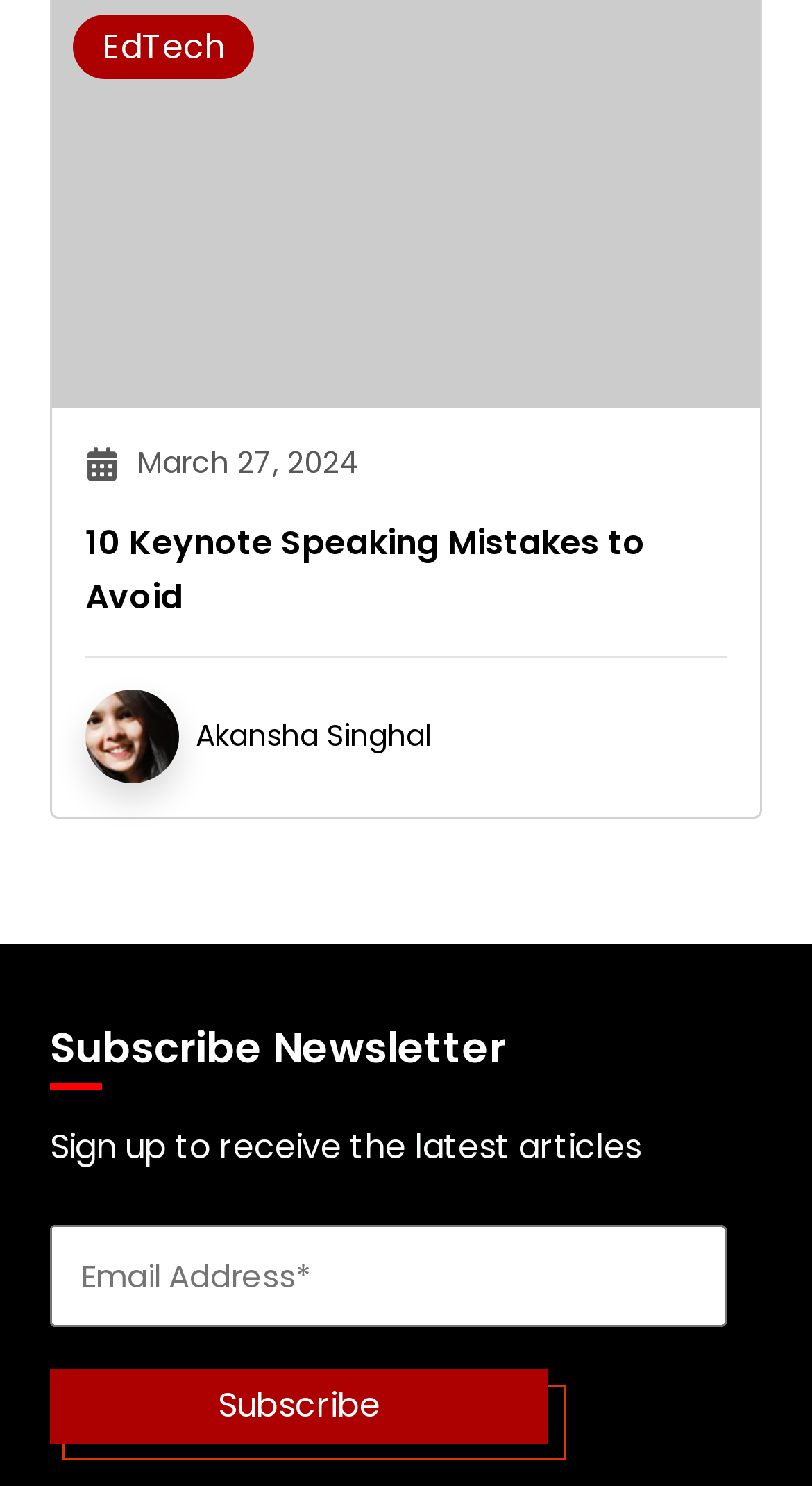What is the date of the article?
Please use the visual content to give a single word or phrase answer.

March 27, 2024